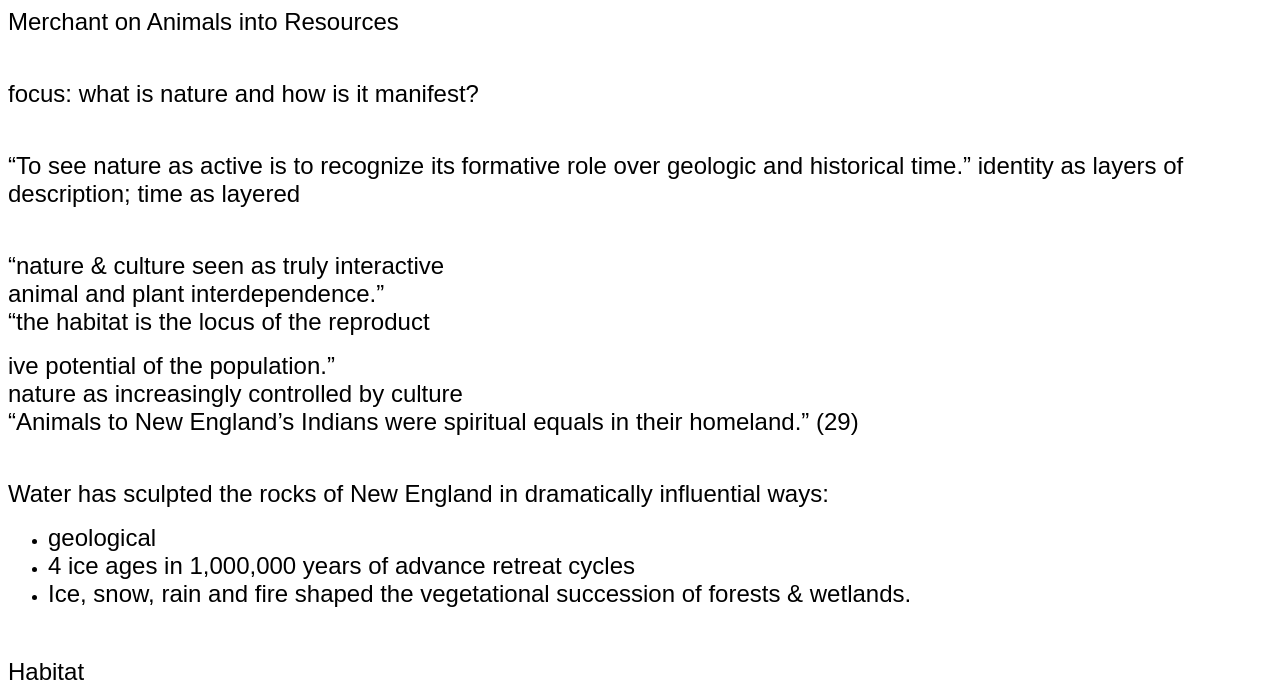What shaped the rocks of New England?
Provide a one-word or short-phrase answer based on the image.

Water